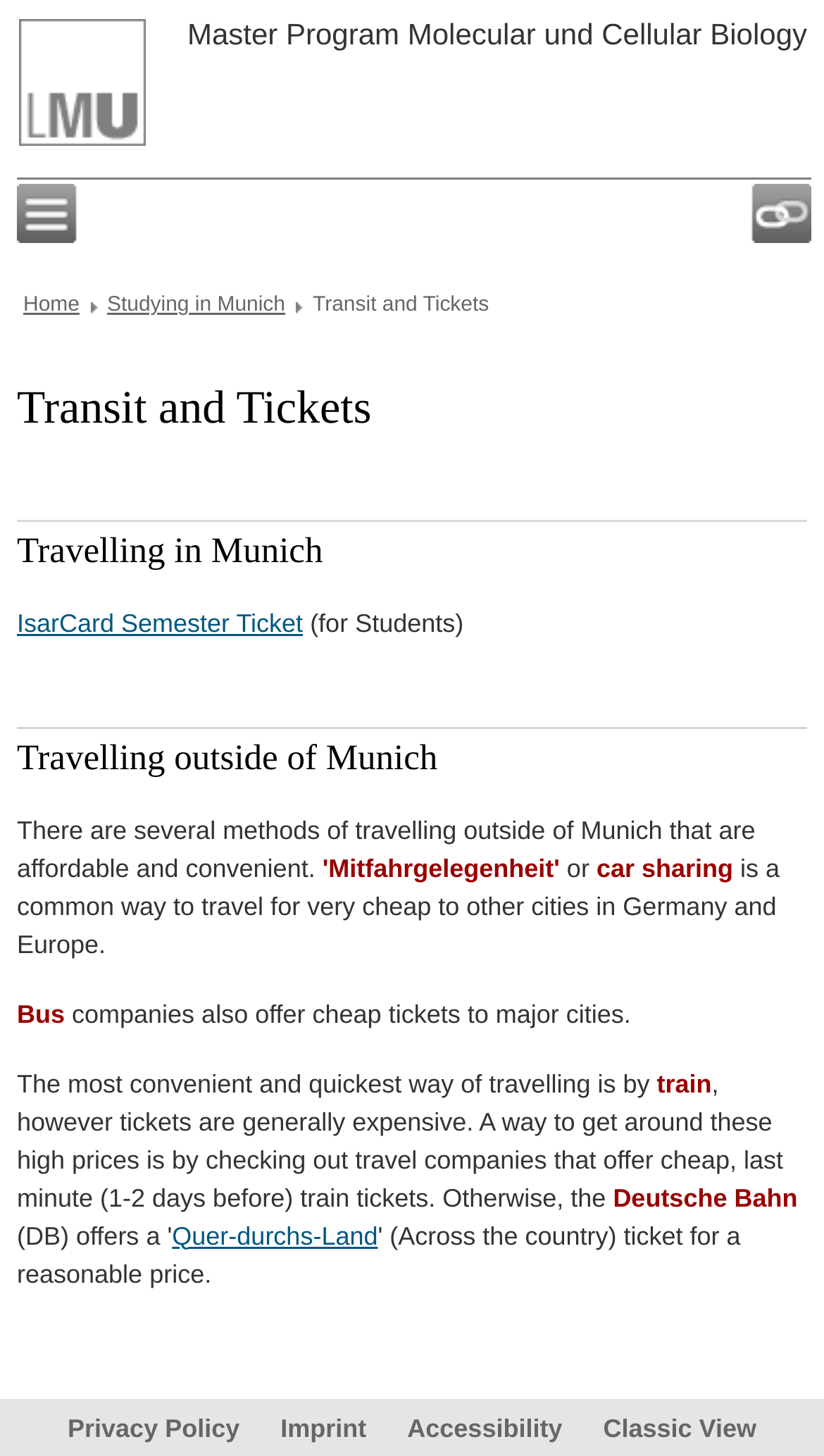Please mark the bounding box coordinates of the area that should be clicked to carry out the instruction: "View 'IsarCard Semester Ticket' information".

[0.021, 0.417, 0.368, 0.438]